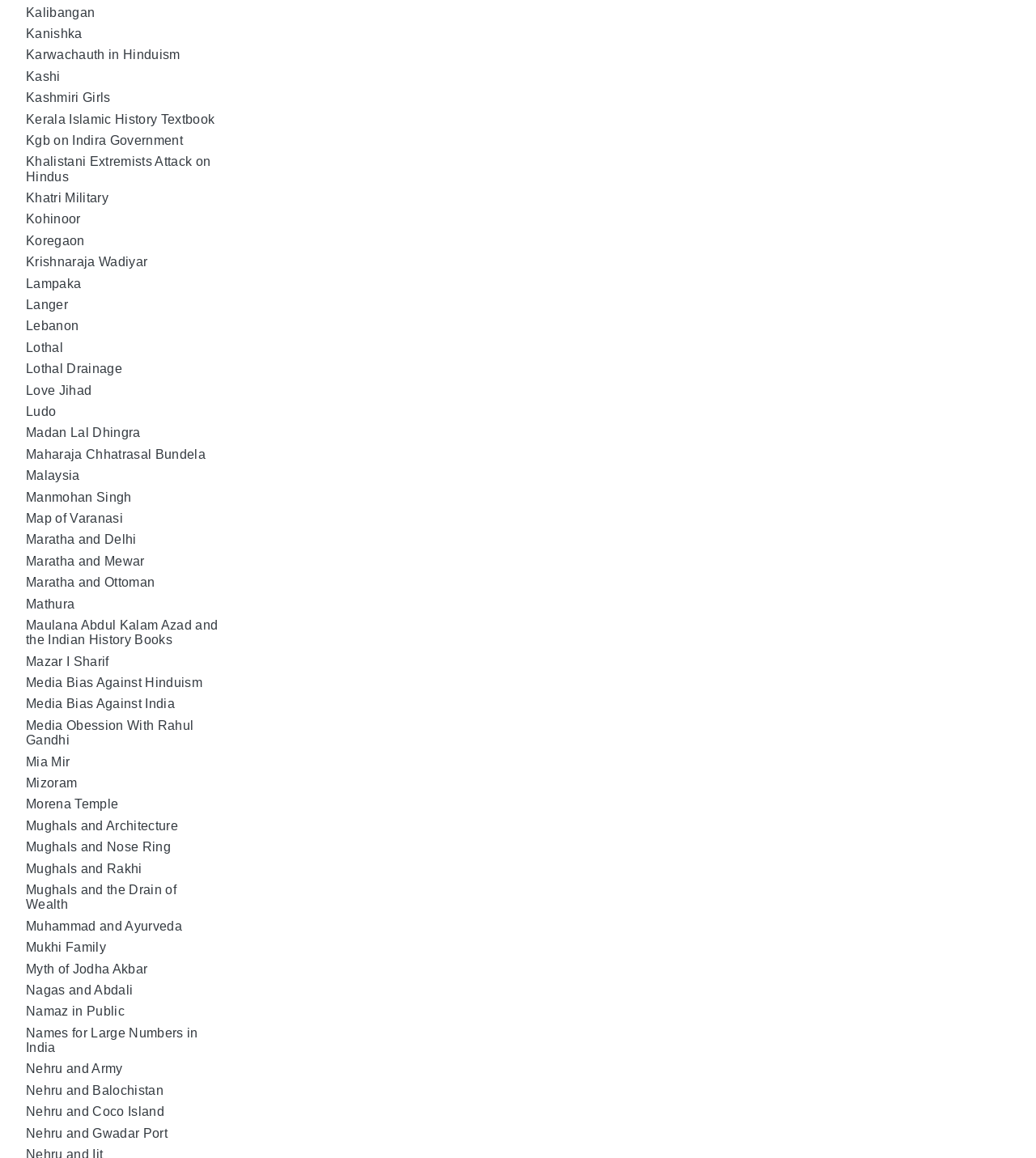How many links are on this webpage? Examine the screenshot and reply using just one word or a brief phrase.

1829